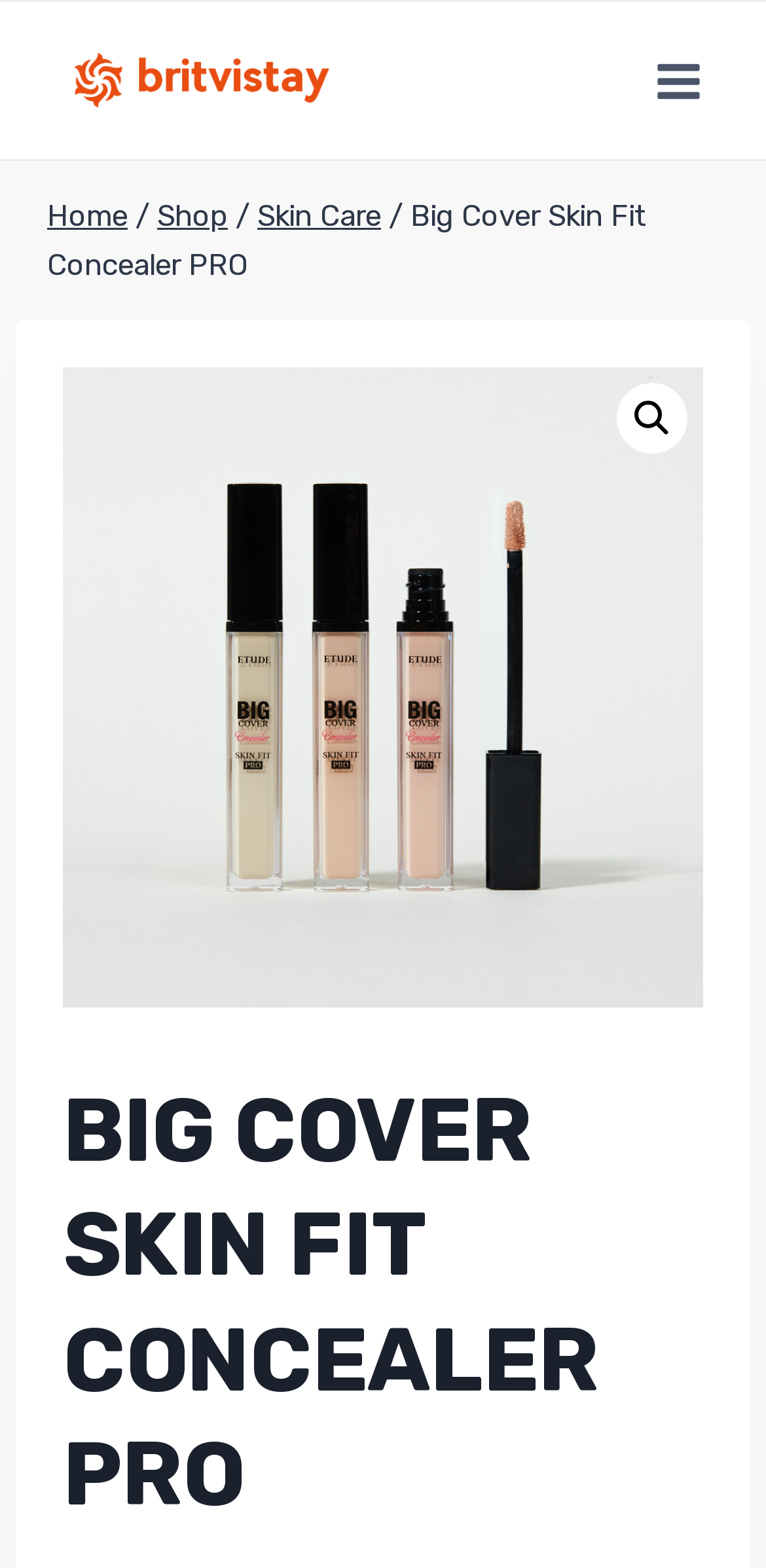Ascertain the bounding box coordinates for the UI element detailed here: "alt="Britvistay"". The coordinates should be provided as [left, top, right, bottom] with each value being a float between 0 and 1.

[0.062, 0.021, 0.472, 0.081]